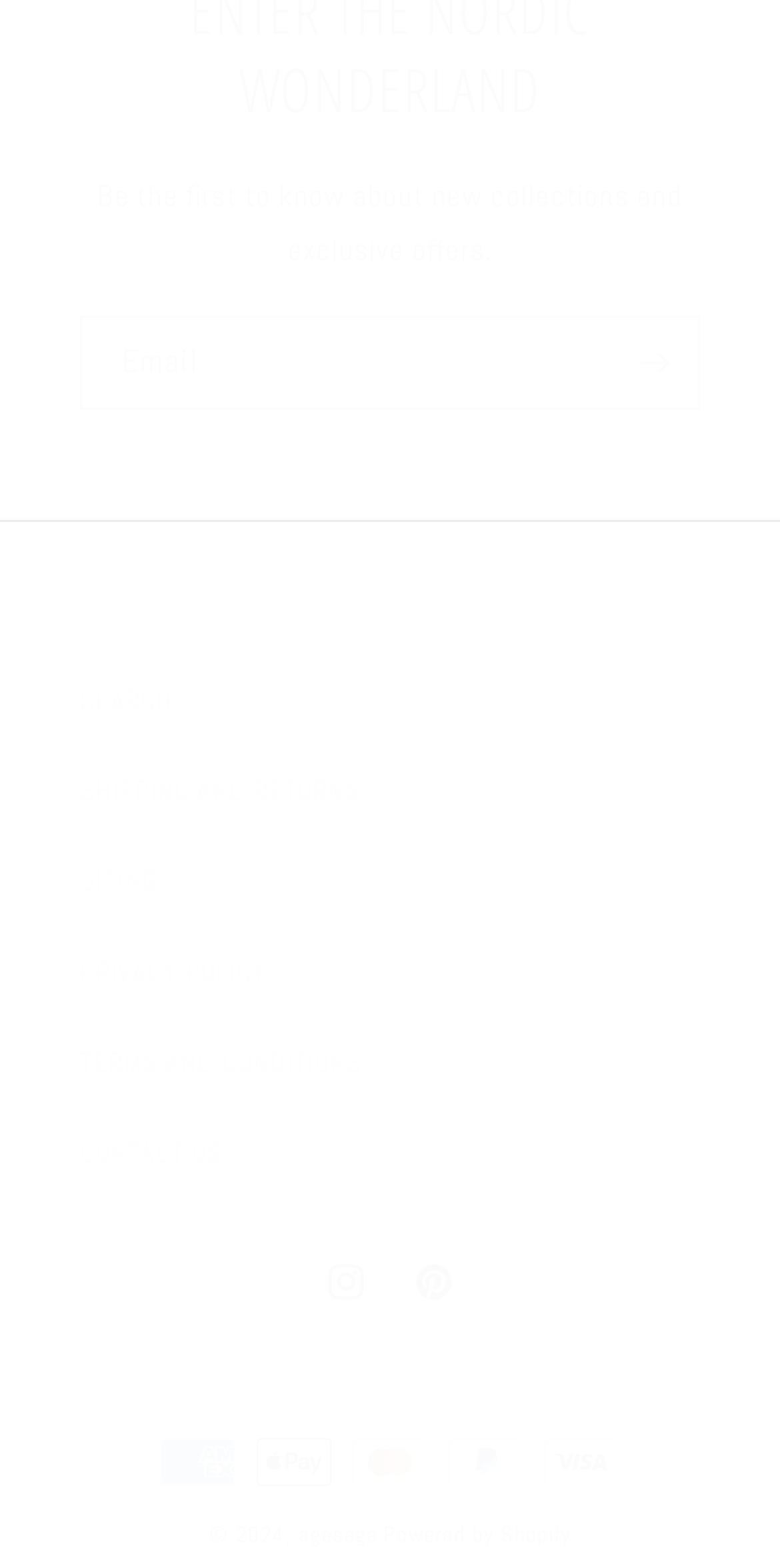What is the purpose of the links at the top?
Answer with a single word or phrase by referring to the visual content.

Navigation